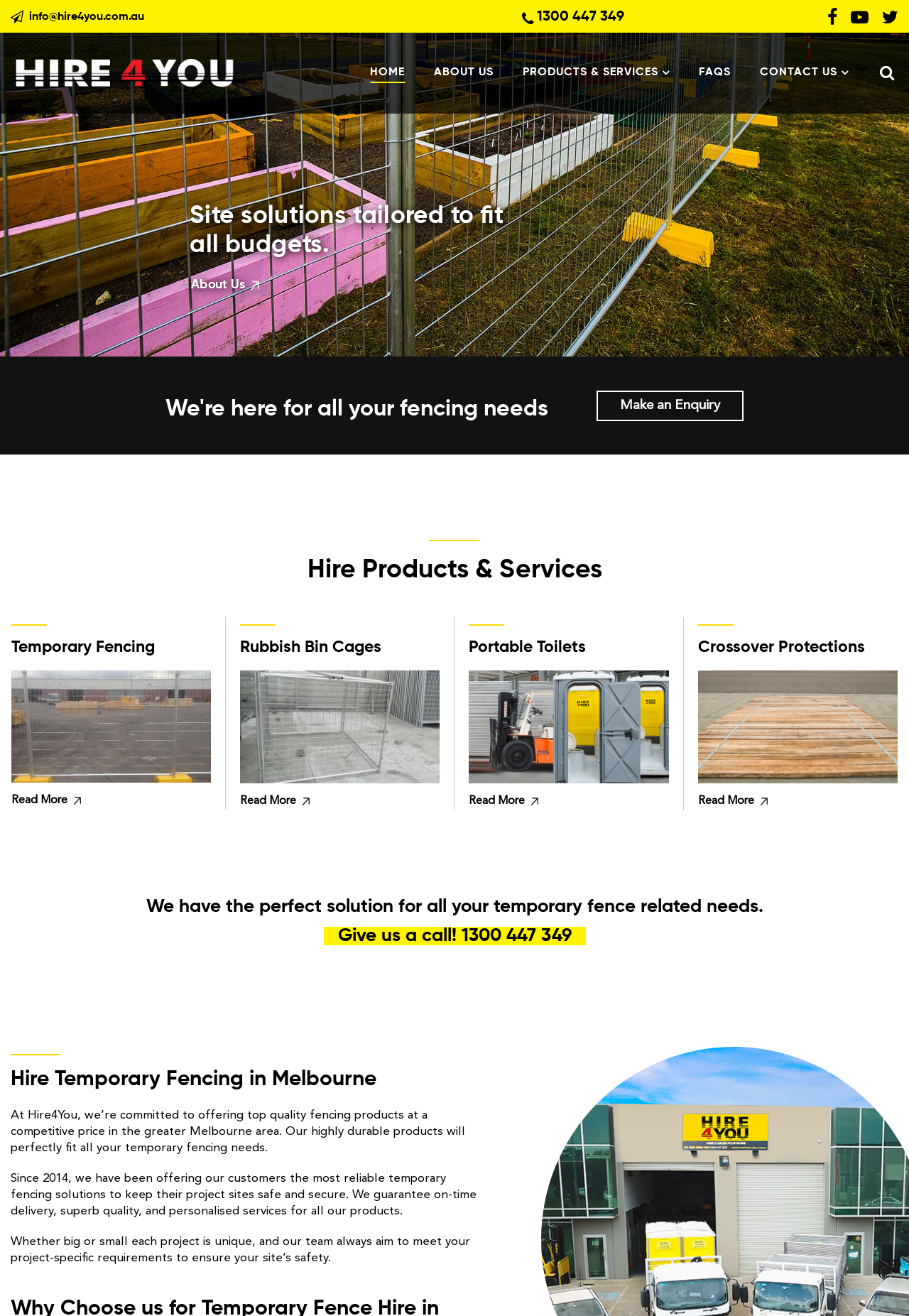Given the element description: "1300 447 349", predict the bounding box coordinates of the UI element it refers to, using four float numbers between 0 and 1, i.e., [left, top, right, bottom].

[0.507, 0.704, 0.629, 0.718]